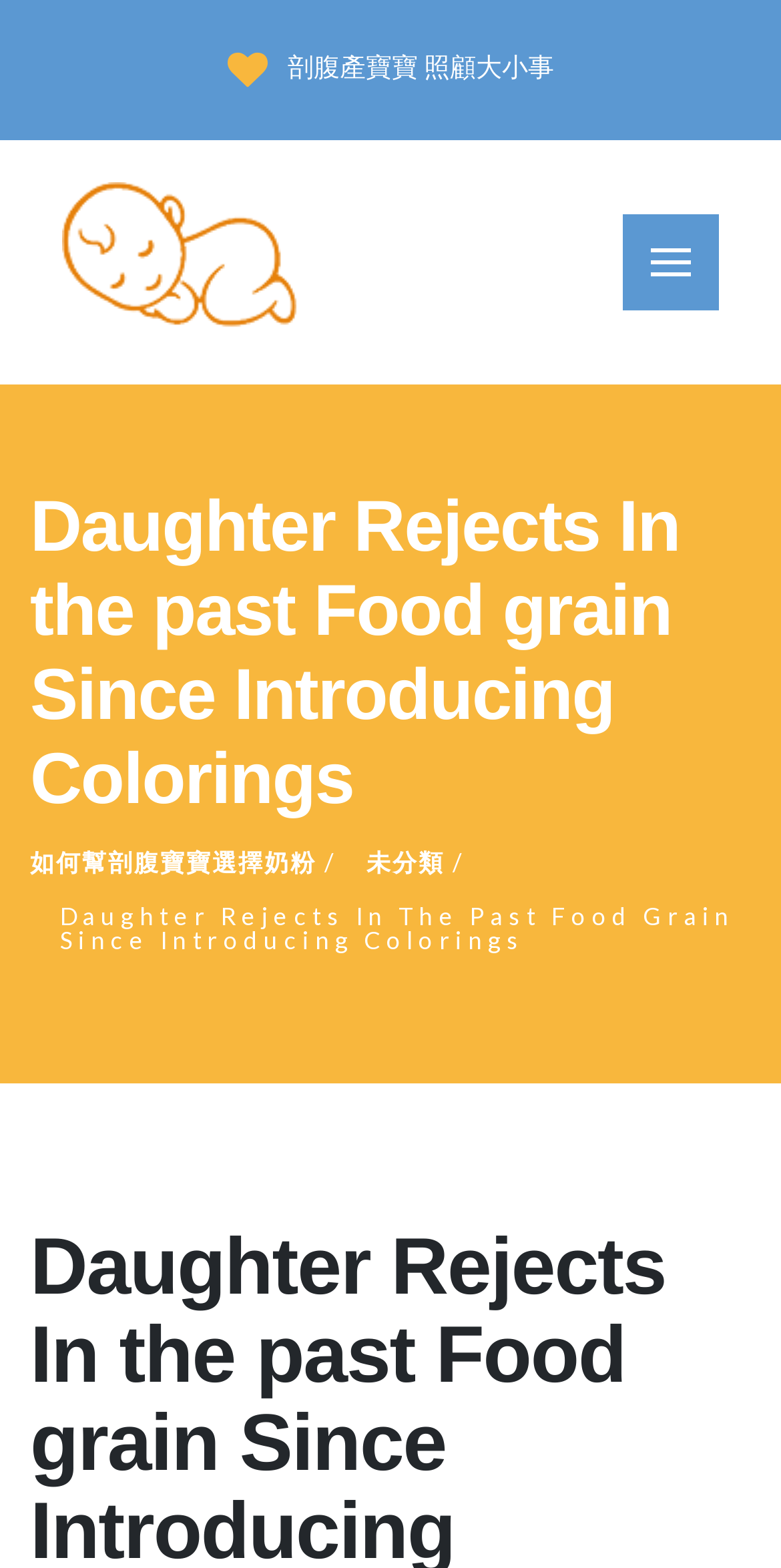Please provide a brief answer to the following inquiry using a single word or phrase:
What is the topic of the webpage?

Baby care